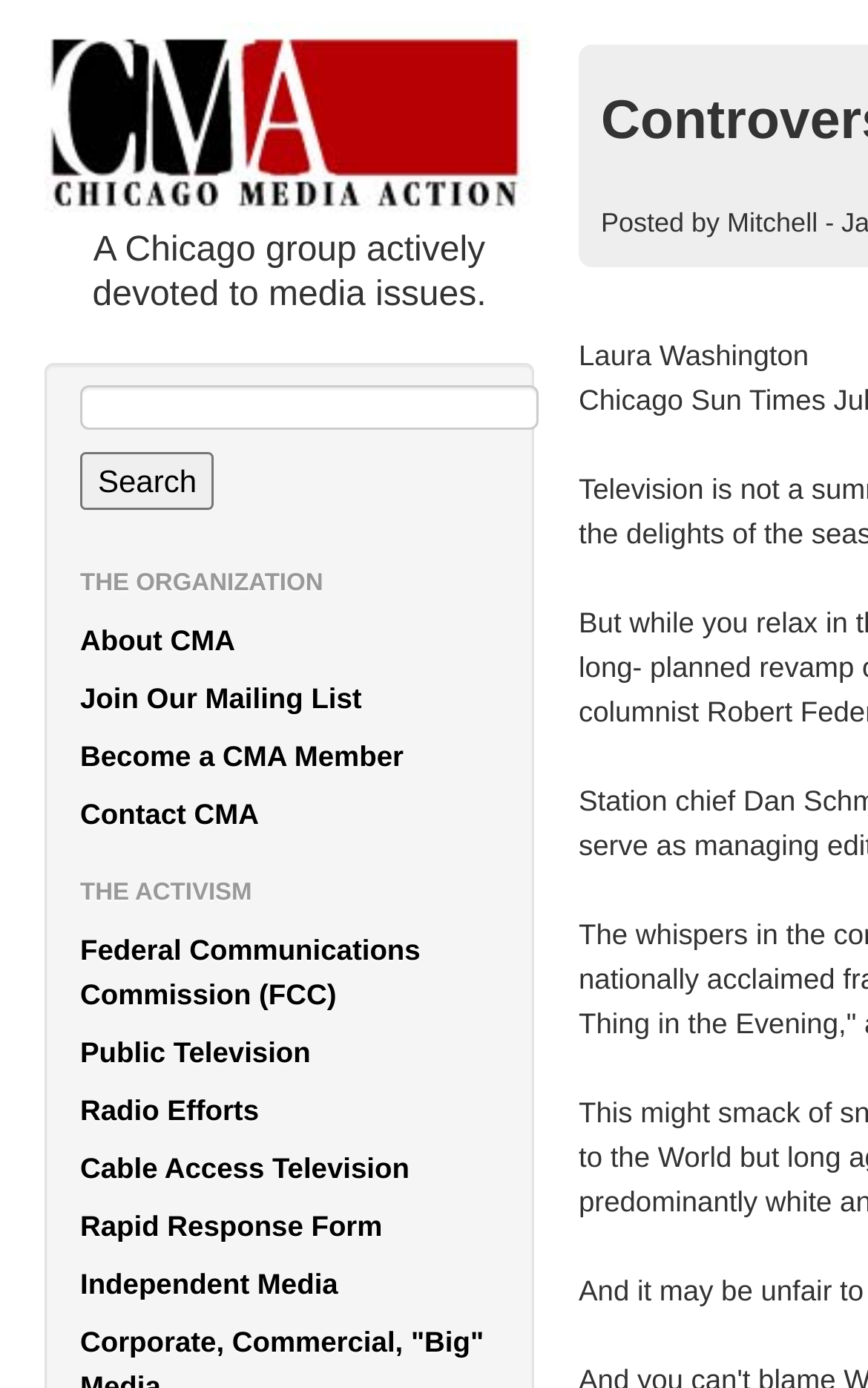Point out the bounding box coordinates of the section to click in order to follow this instruction: "Search for something".

[0.092, 0.326, 0.247, 0.368]